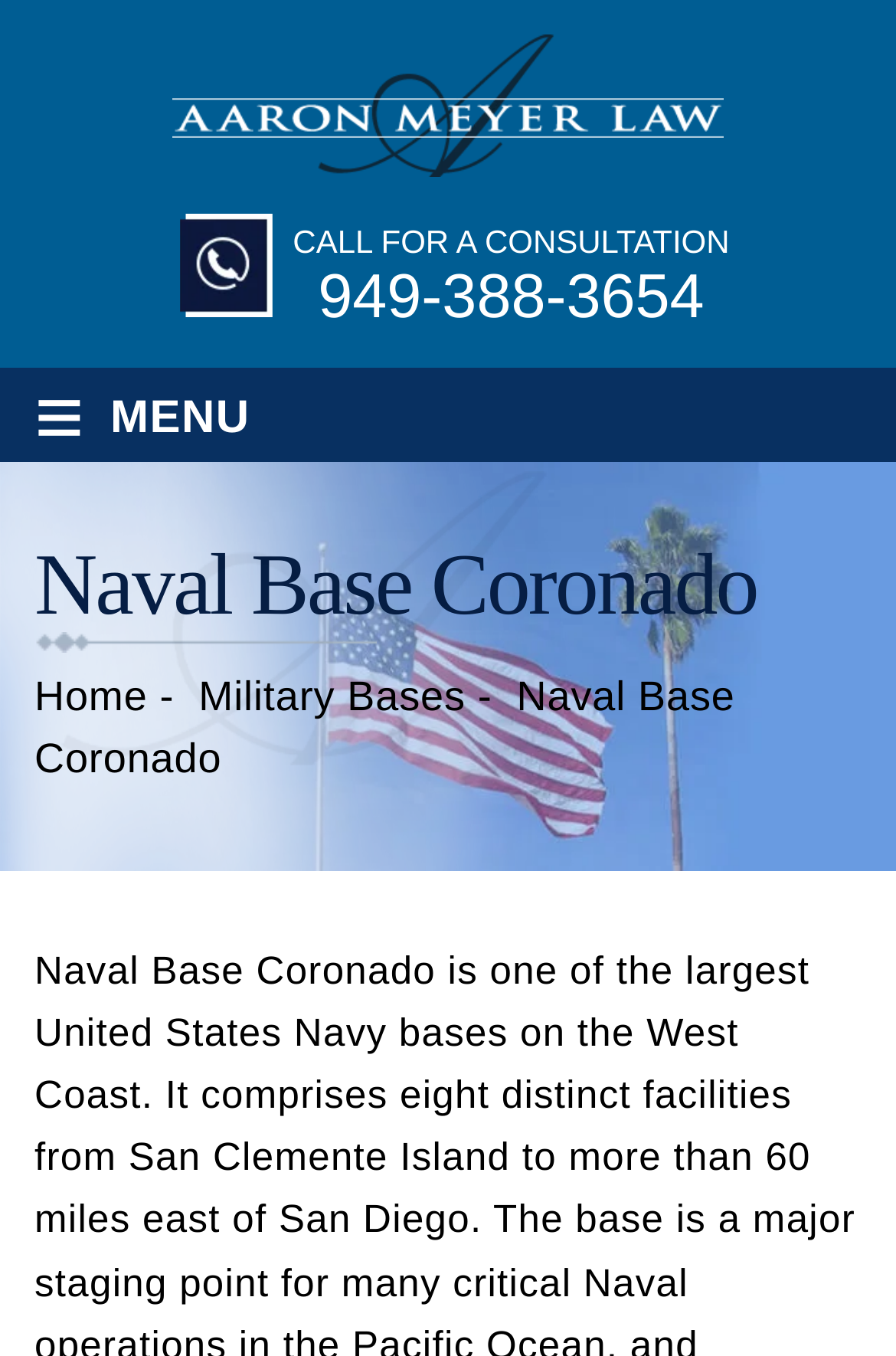What is the purpose of the webpage?
Your answer should be a single word or phrase derived from the screenshot.

To contact a military criminal defense attorney